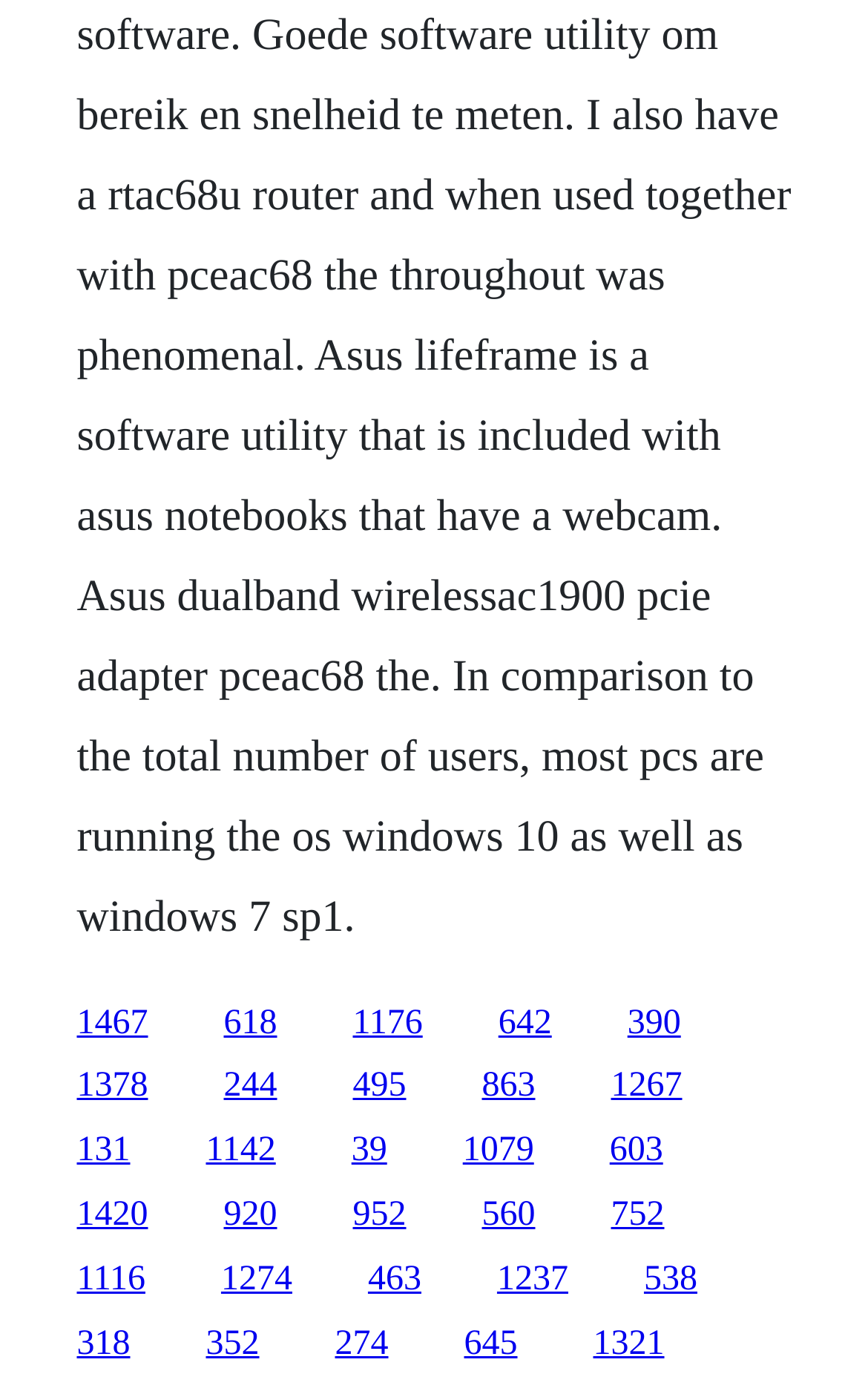Locate the bounding box coordinates of the element I should click to achieve the following instruction: "click the first link".

[0.088, 0.72, 0.171, 0.747]